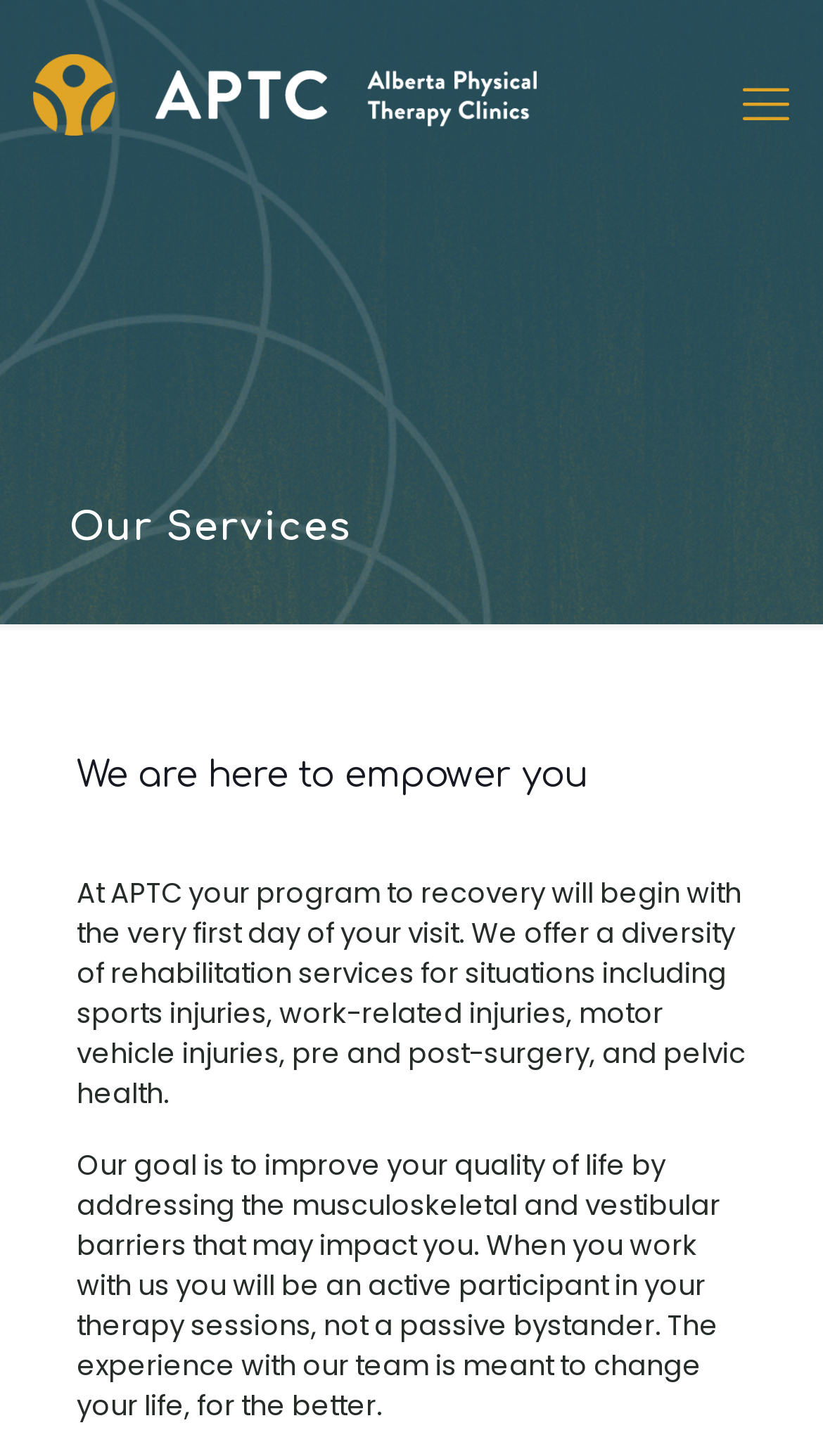What is the purpose of the first visit to the clinic?
Look at the screenshot and give a one-word or phrase answer.

To begin the program to recovery